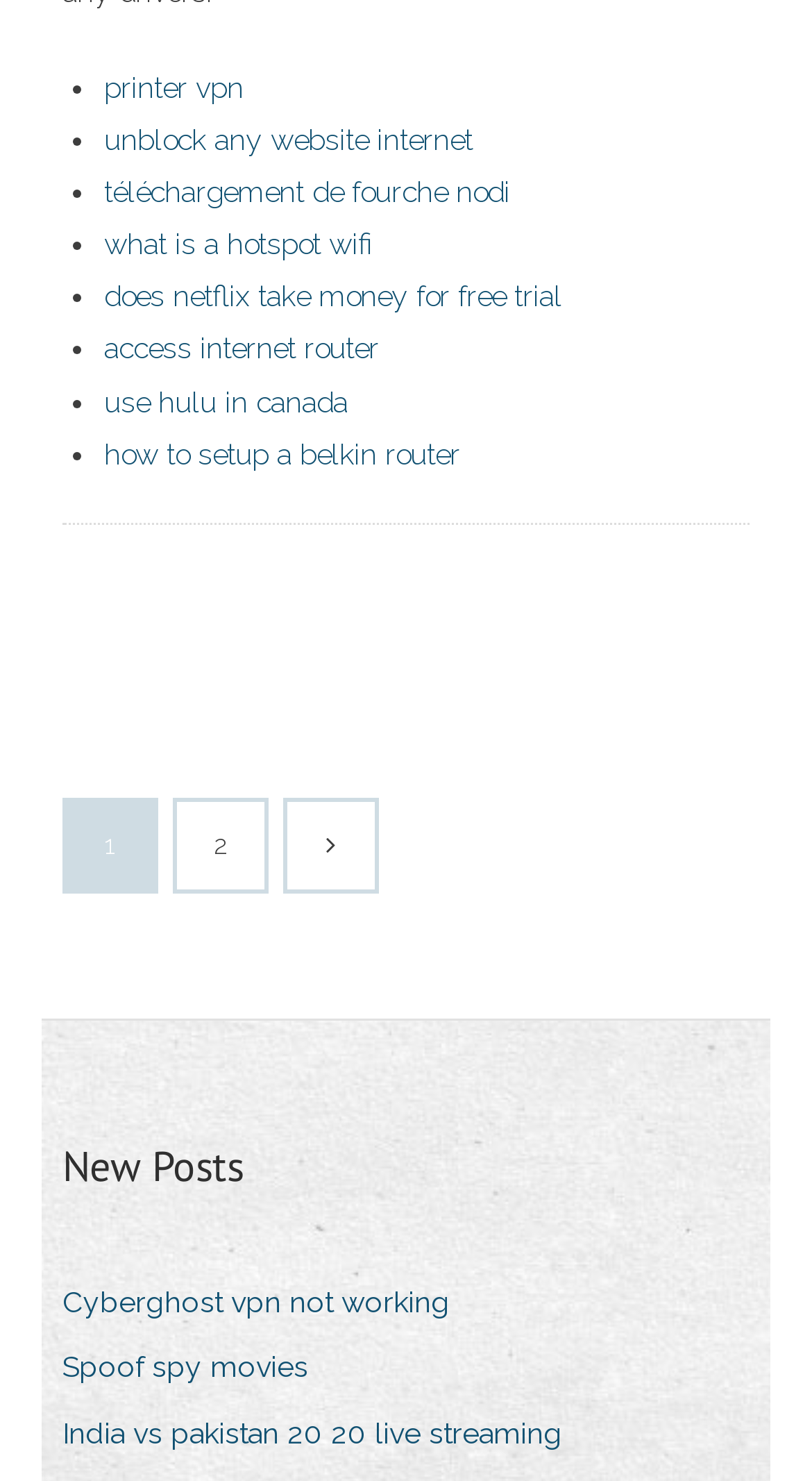Please find the bounding box coordinates in the format (top-left x, top-left y, bottom-right x, bottom-right y) for the given element description. Ensure the coordinates are floating point numbers between 0 and 1. Description: parent_node: 1 2

[0.354, 0.542, 0.462, 0.601]